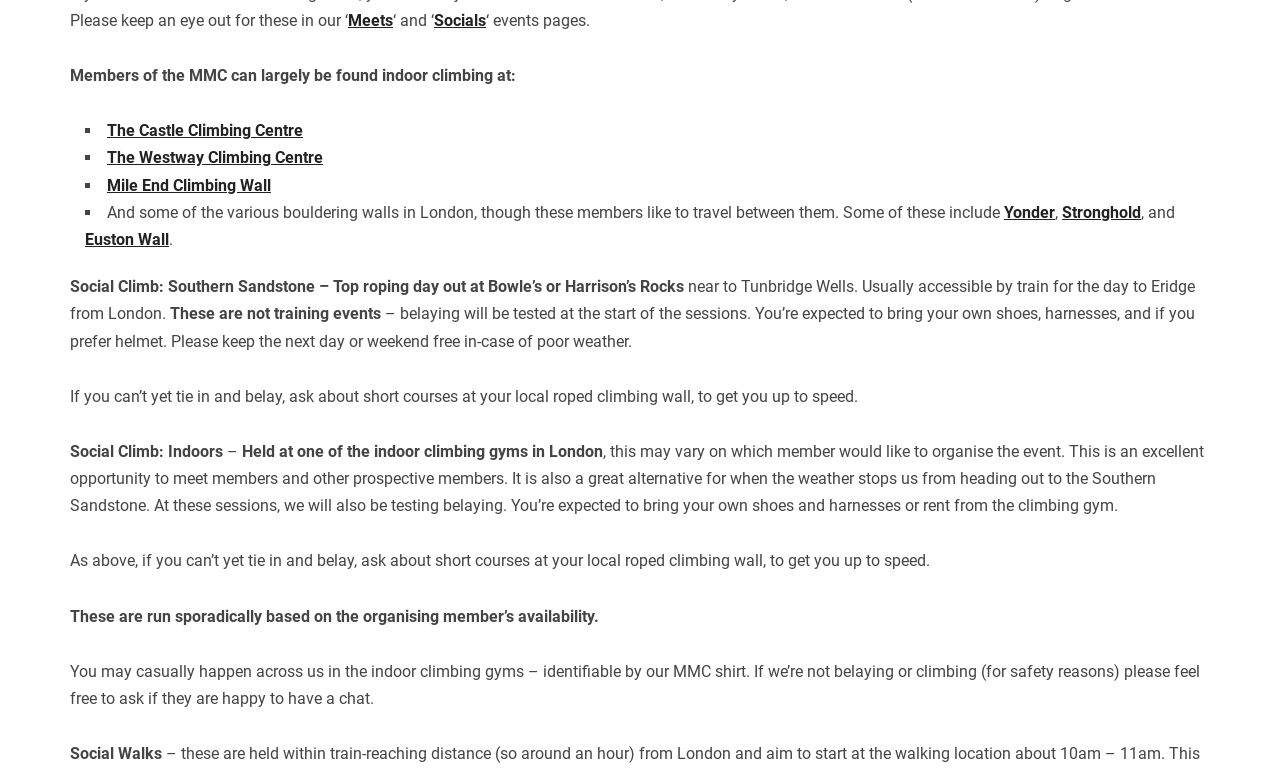Please give the bounding box coordinates of the area that should be clicked to fulfill the following instruction: "Browse features". The coordinates should be in the format of four float numbers from 0 to 1, i.e., [left, top, right, bottom].

None